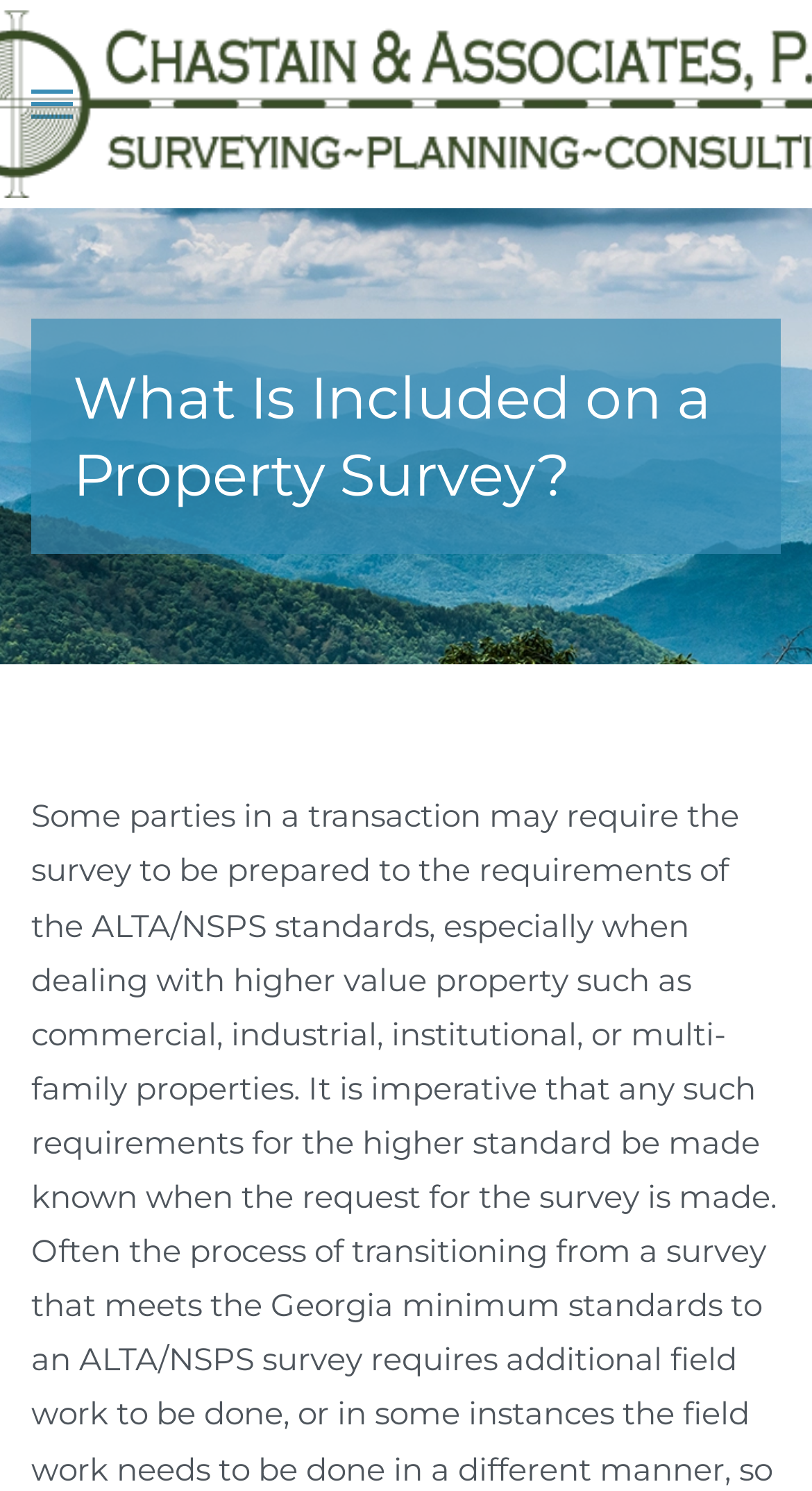Produce an extensive caption that describes everything on the webpage.

The webpage is about property surveys, specifically what is included in a survey. At the top left corner, there is a button to open a menu. Next to it, there is a link to skip to the main content. Below these elements, there is a carousel region that takes up the full width of the page. Within the carousel, there is a tab panel with an image that appears to be related to commercial and industrial sites, as well as ALTA/NSPS surveys. 

Below the carousel, there is a heading that reads "What Is Included on a Property Survey?" which is centered on the page. The content of the webpage is likely to be related to the details of what is included in a property survey, possibly including residential, commercial, ALTA/NSPS, as hinted by the meta description.